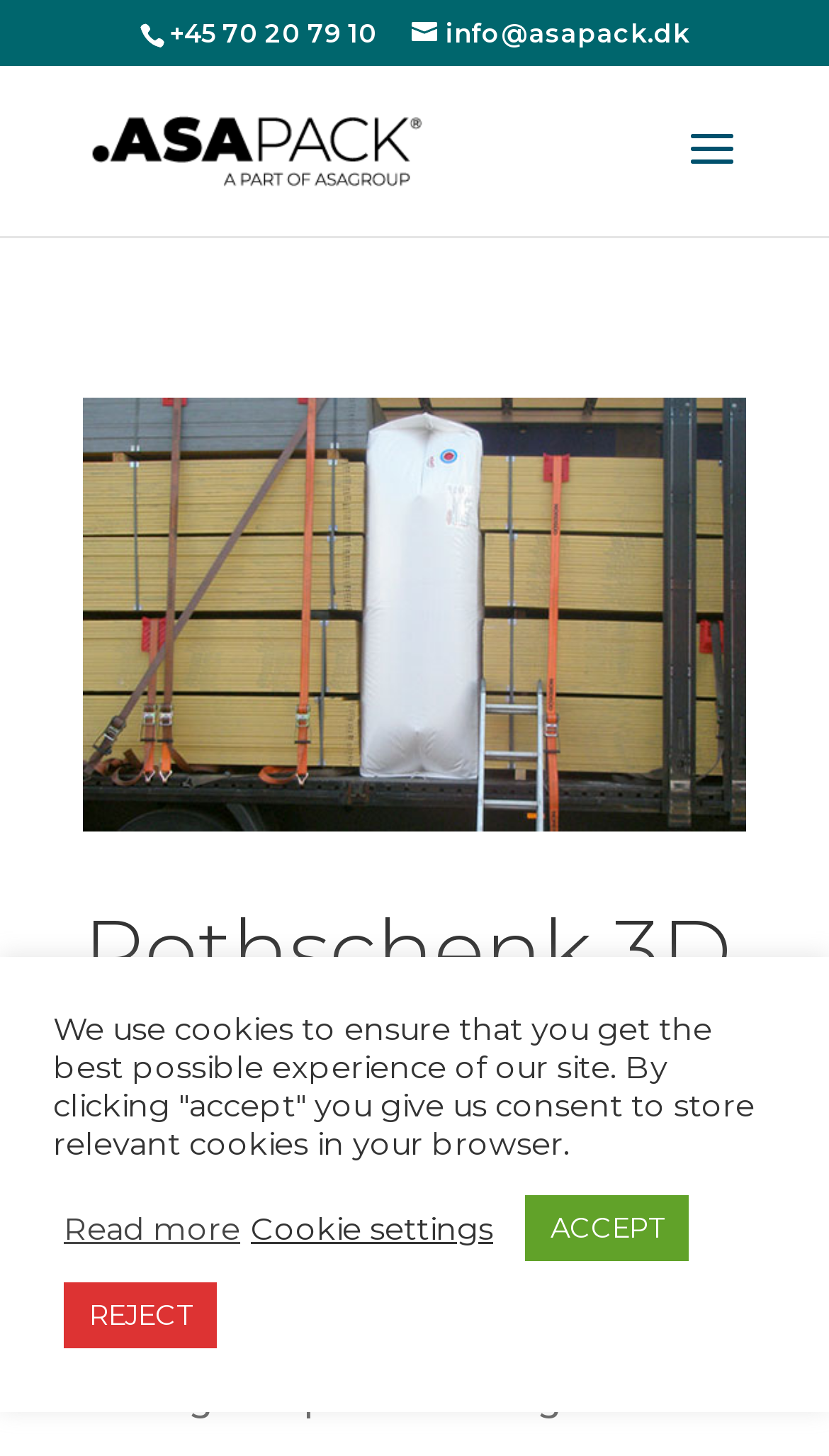Identify the bounding box for the UI element described as: "Get an offer here". The coordinates should be four float numbers between 0 and 1, i.e., [left, top, right, bottom].

[0.1, 0.825, 0.669, 0.893]